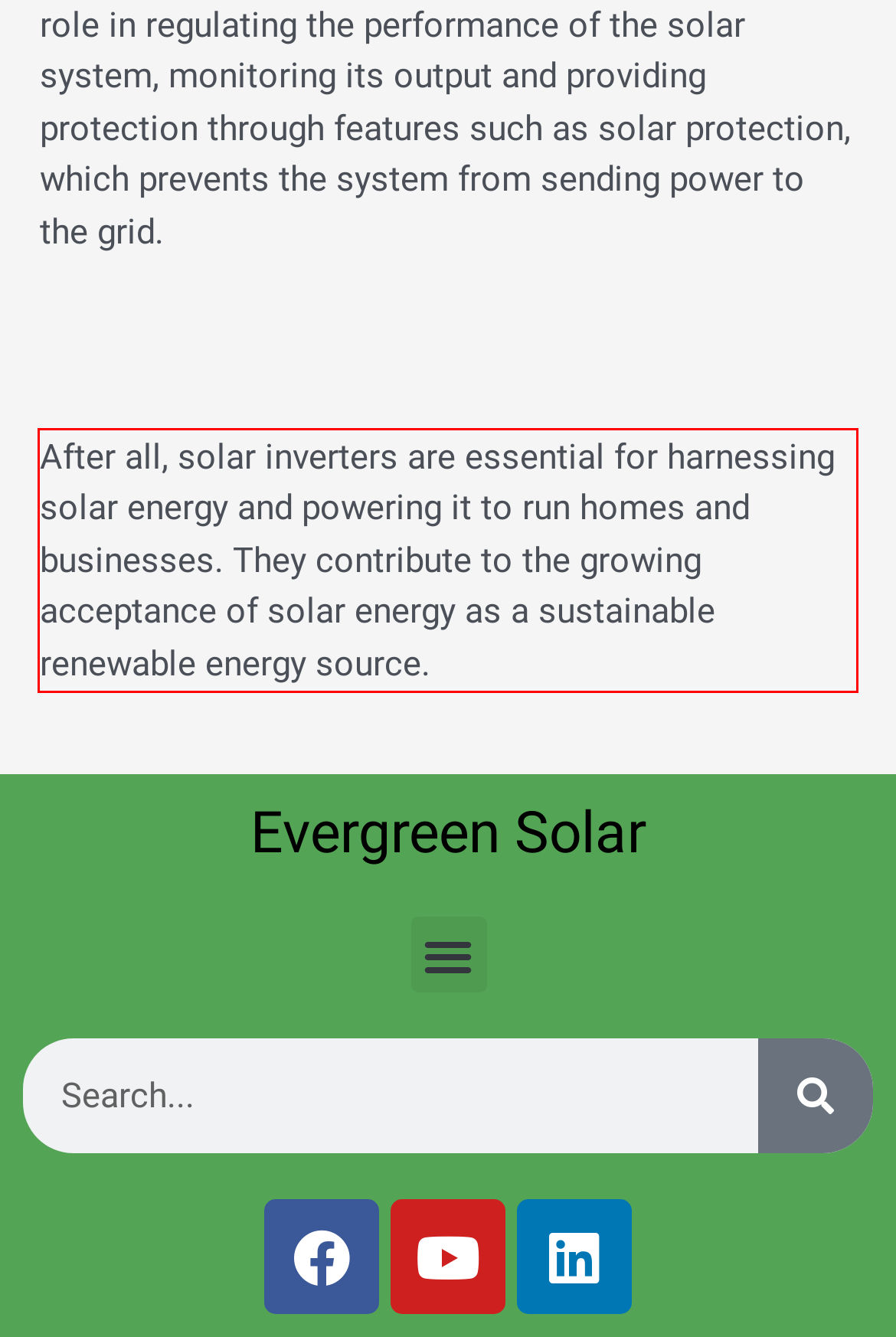From the provided screenshot, extract the text content that is enclosed within the red bounding box.

After all, solar inverters are essential for harnessing solar energy and powering it to run homes and businesses. They contribute to the growing acceptance of solar energy as a sustainable renewable energy source.